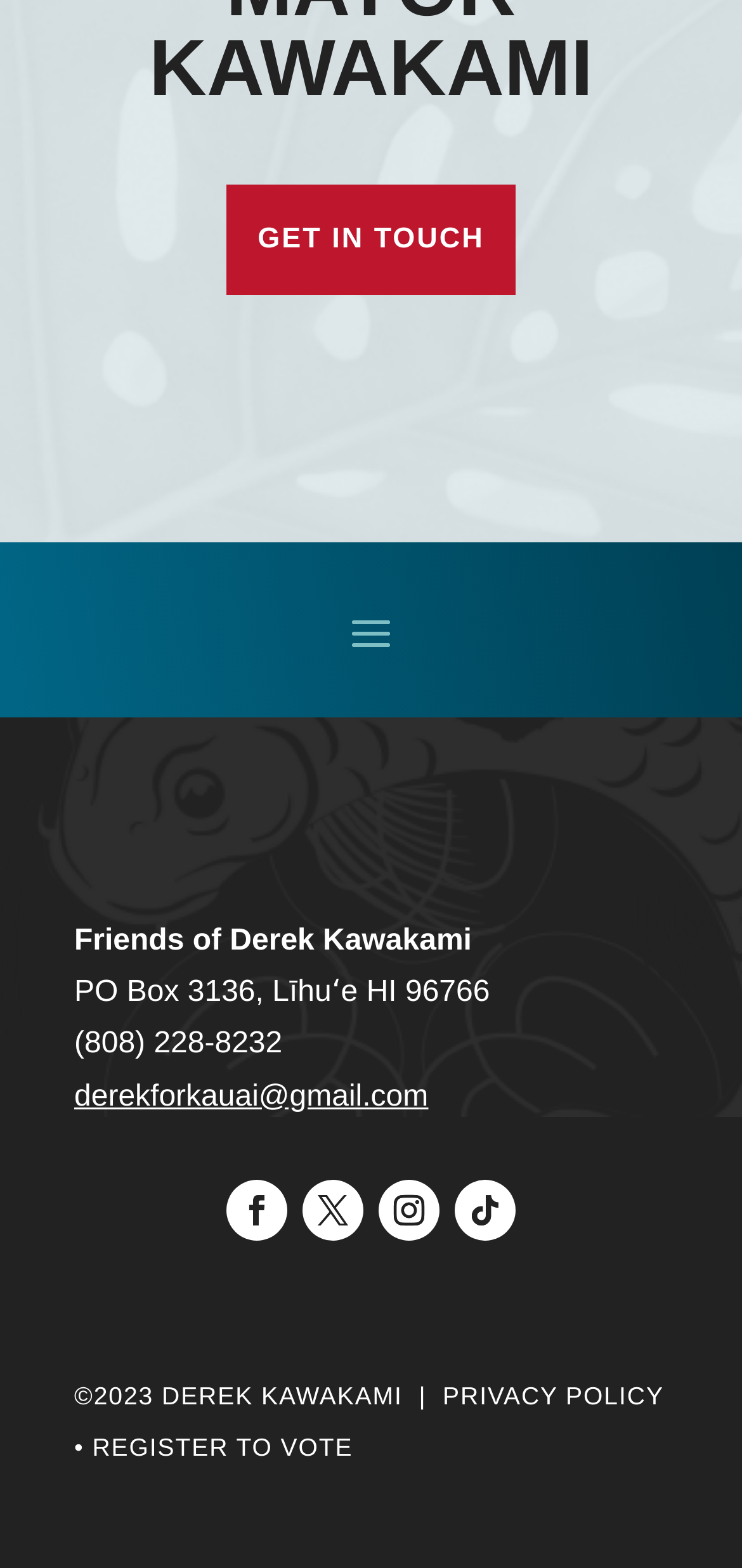Locate the bounding box coordinates of the segment that needs to be clicked to meet this instruction: "Register to vote".

[0.124, 0.914, 0.476, 0.932]